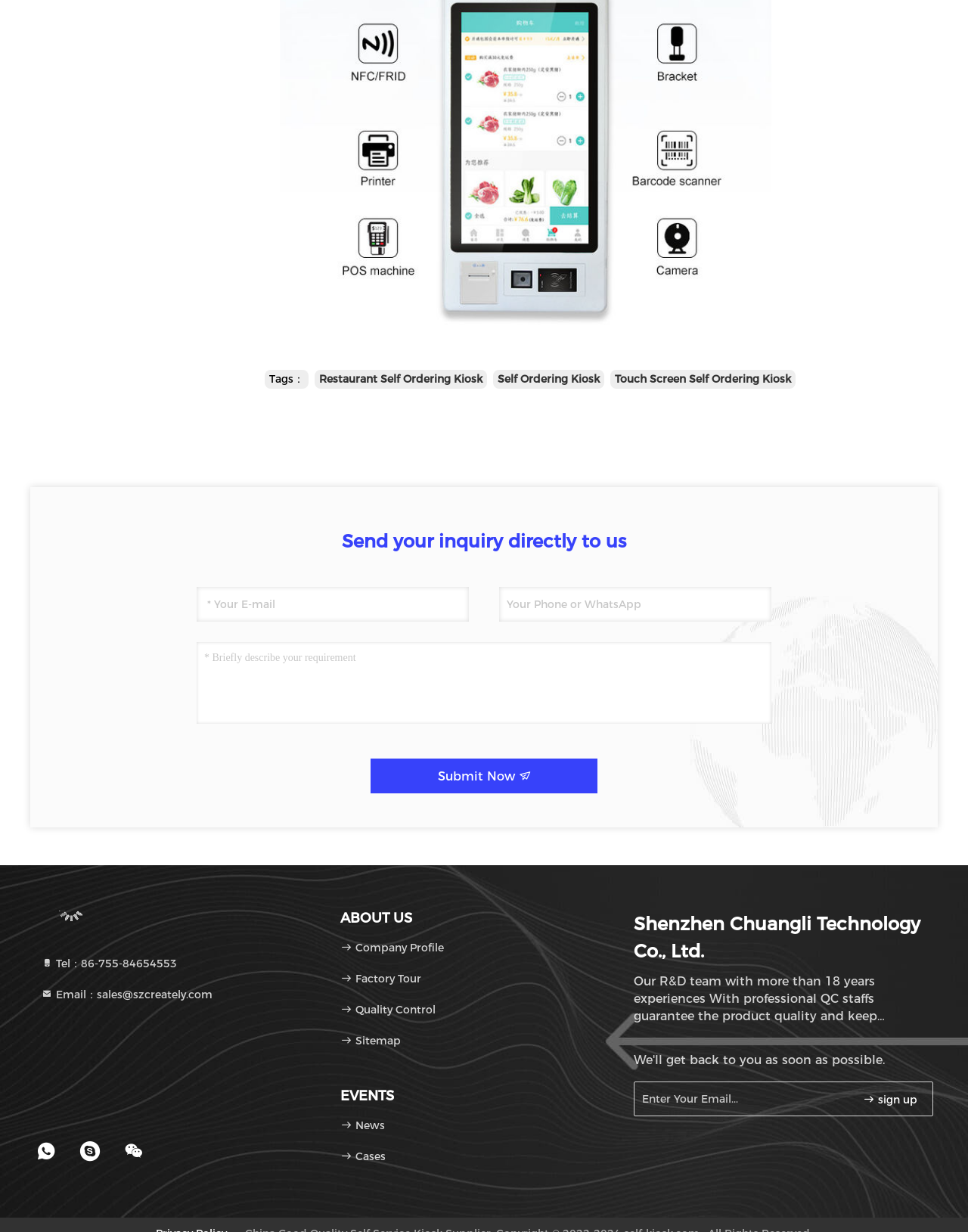Locate the bounding box coordinates of the clickable region to complete the following instruction: "Click the 'ABOUT US' link."

[0.352, 0.739, 0.426, 0.752]